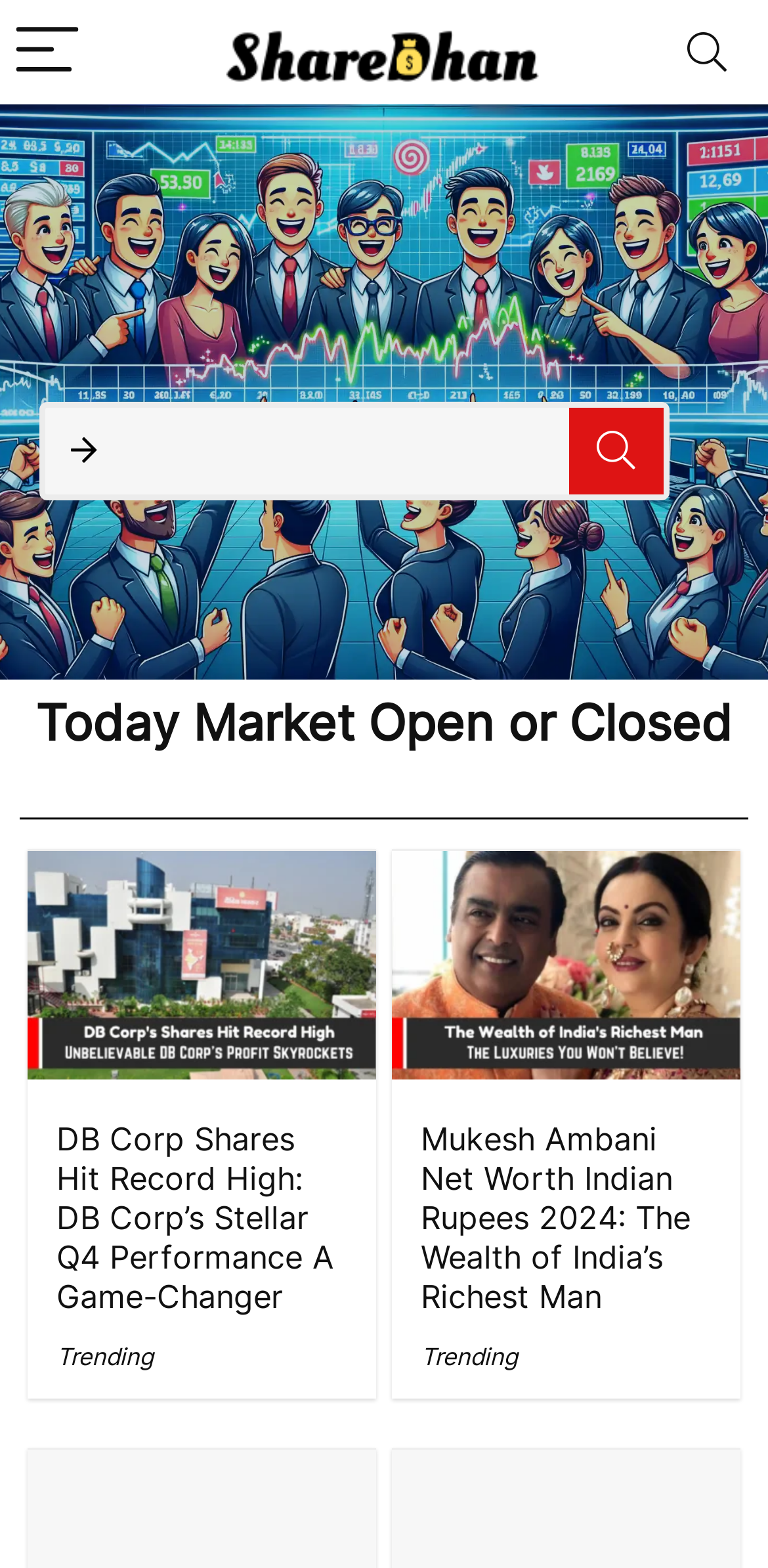Examine the screenshot and answer the question in as much detail as possible: What is the purpose of the search bar?

The search bar is located at the top of the webpage, and it has a textbox and a search button. This suggests that users can input keywords or phrases related to the stock market, and the webpage will provide relevant results or information.